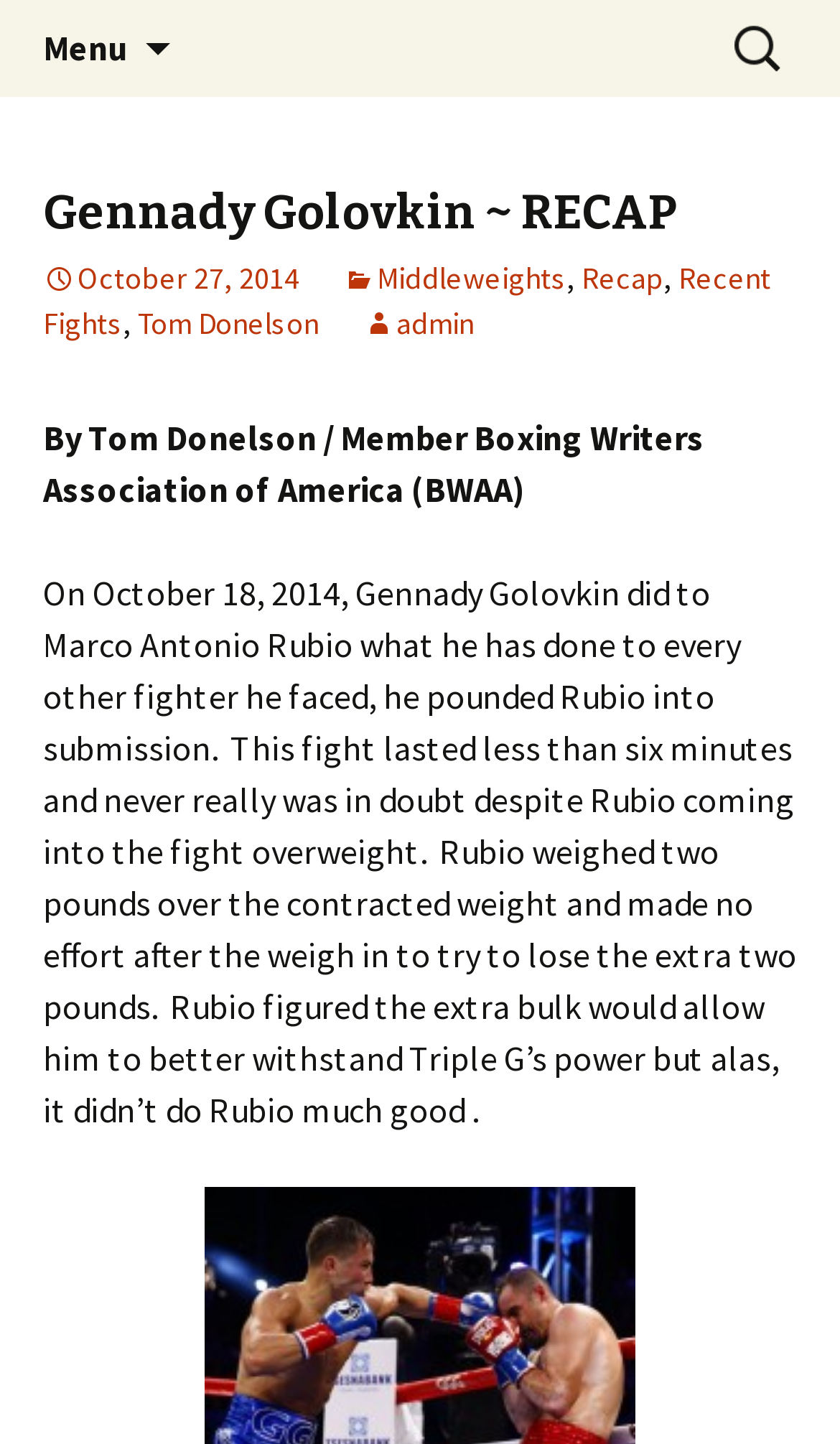What is the name of the opponent of Gennady Golovkin in the fight?
Refer to the image and give a detailed answer to the query.

The name of the opponent can be found by looking at the text 'On October 18, 2014, Gennady Golovkin did to Marco Antonio Rubio...' which is located in the main content of the webpage.